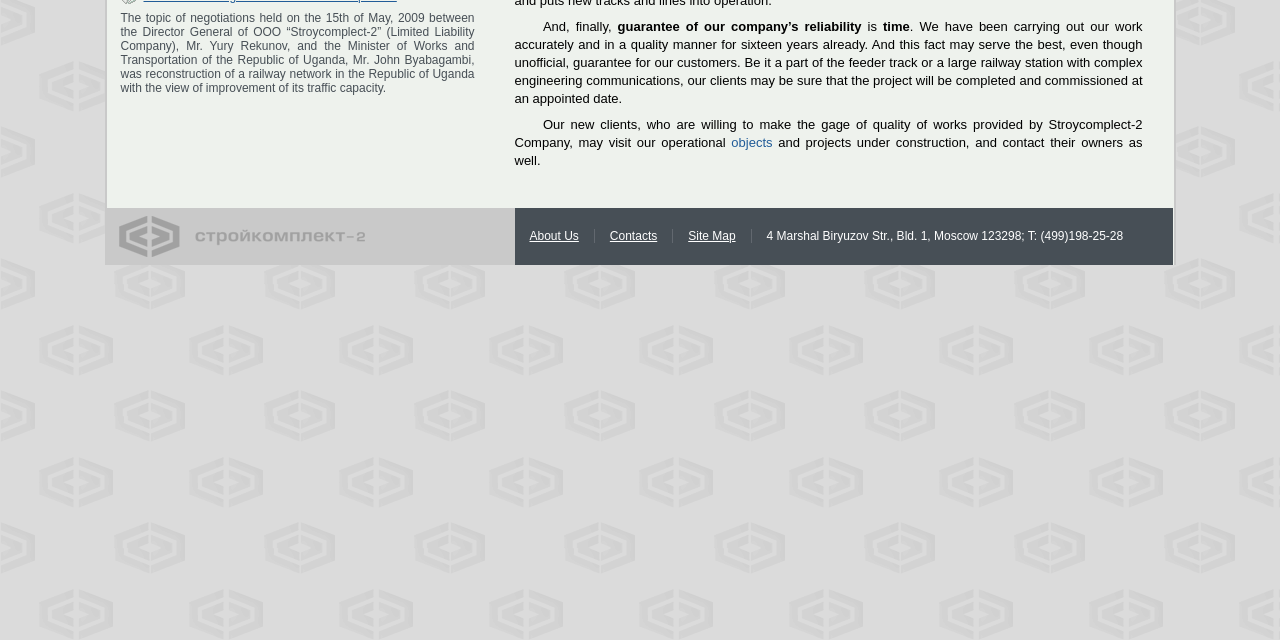Extract the bounding box coordinates of the UI element described by: "objects". The coordinates should include four float numbers ranging from 0 to 1, e.g., [left, top, right, bottom].

[0.571, 0.211, 0.604, 0.234]